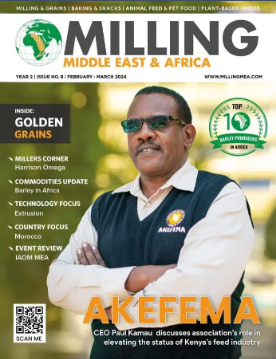Examine the image carefully and respond to the question with a detailed answer: 
What is the purpose of the QR code on the cover?

The QR code labeled 'SCAN ME' on the cover is intended for digital engagement, allowing readers to access additional content or interact with the magazine in a digital format.